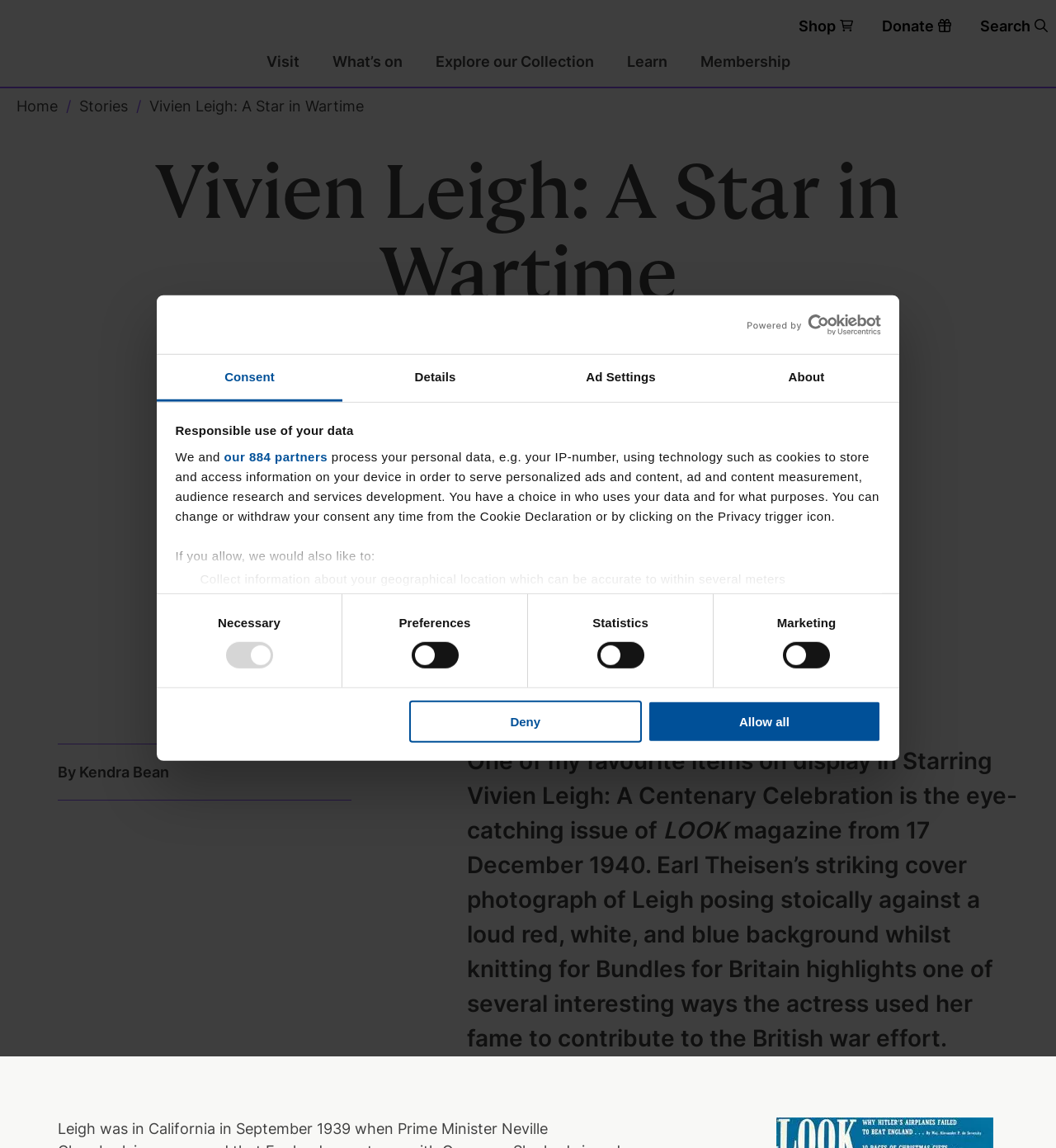What is the name of the magazine featured in the article?
Refer to the image and provide a detailed answer to the question.

The answer can be found in the text 'Earl Theisen’s striking cover photograph of Leigh posing stoically against a loud red, white, and blue background whilst knitting for Bundles for Britain highlights one of several interesting ways the actress used her fame to contribute to the British war effort.' which mentions the magazine 'LOOK'.